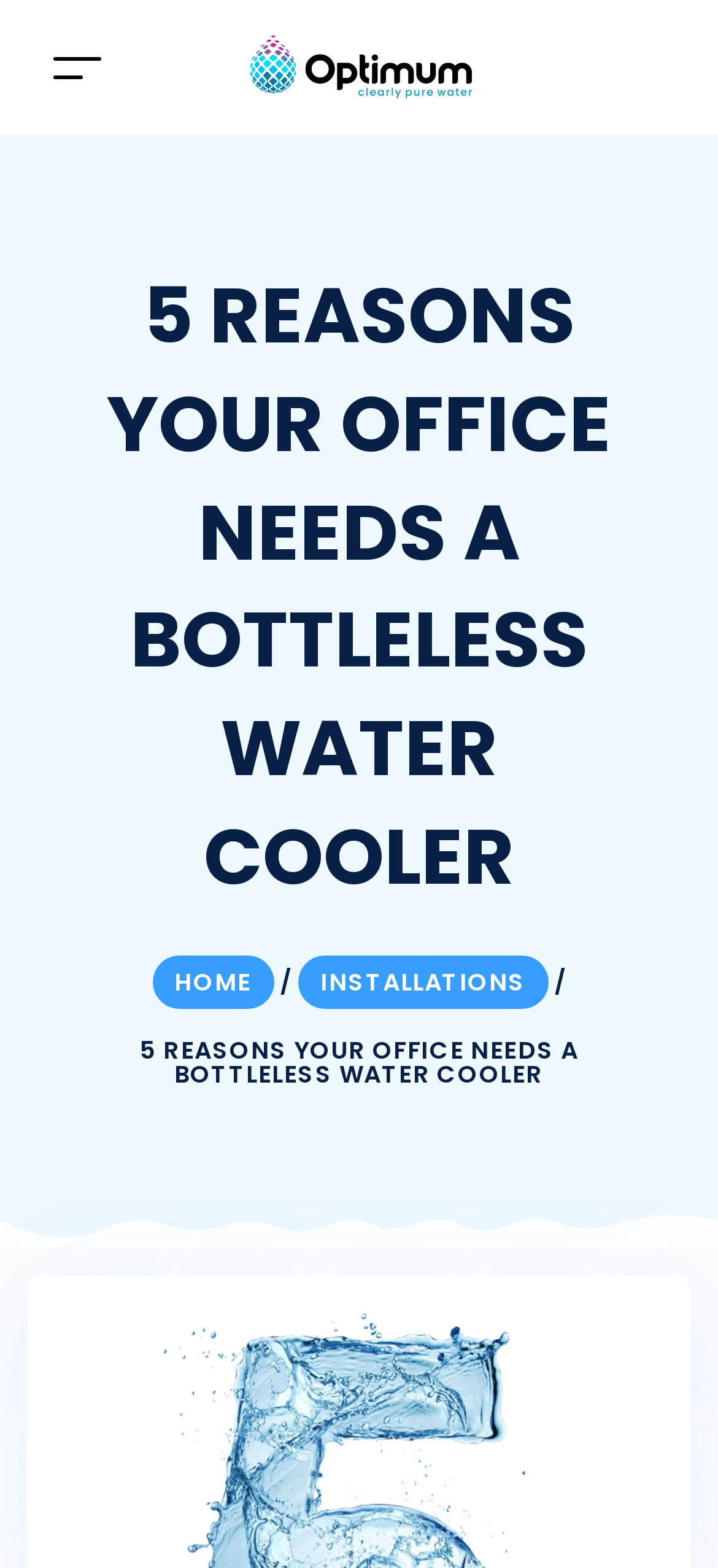Is there an image at the bottom of the webpage?
Your answer should be a single word or phrase derived from the screenshot.

Yes